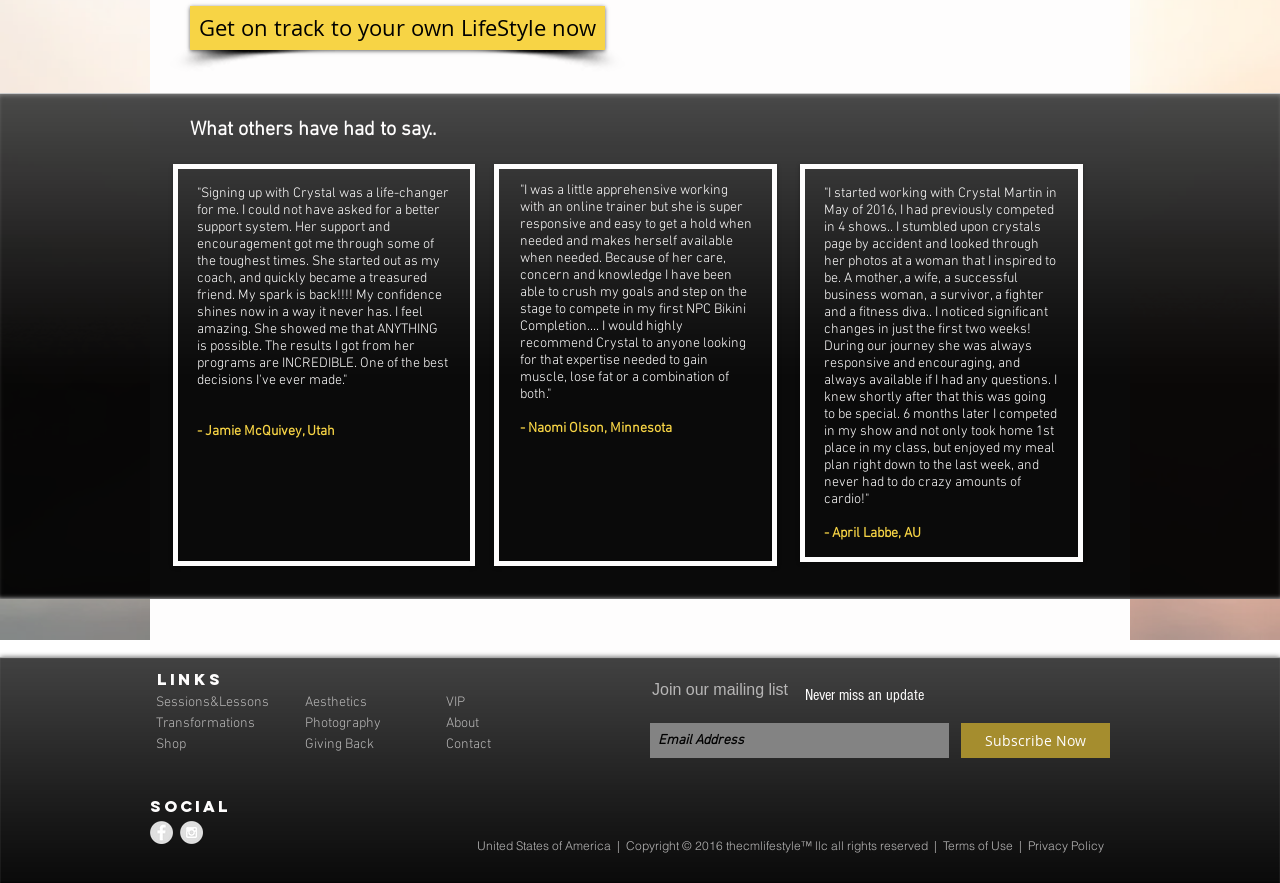Locate the bounding box coordinates of the UI element described by: "Subscribe Now". Provide the coordinates as four float numbers between 0 and 1, formatted as [left, top, right, bottom].

[0.751, 0.819, 0.867, 0.858]